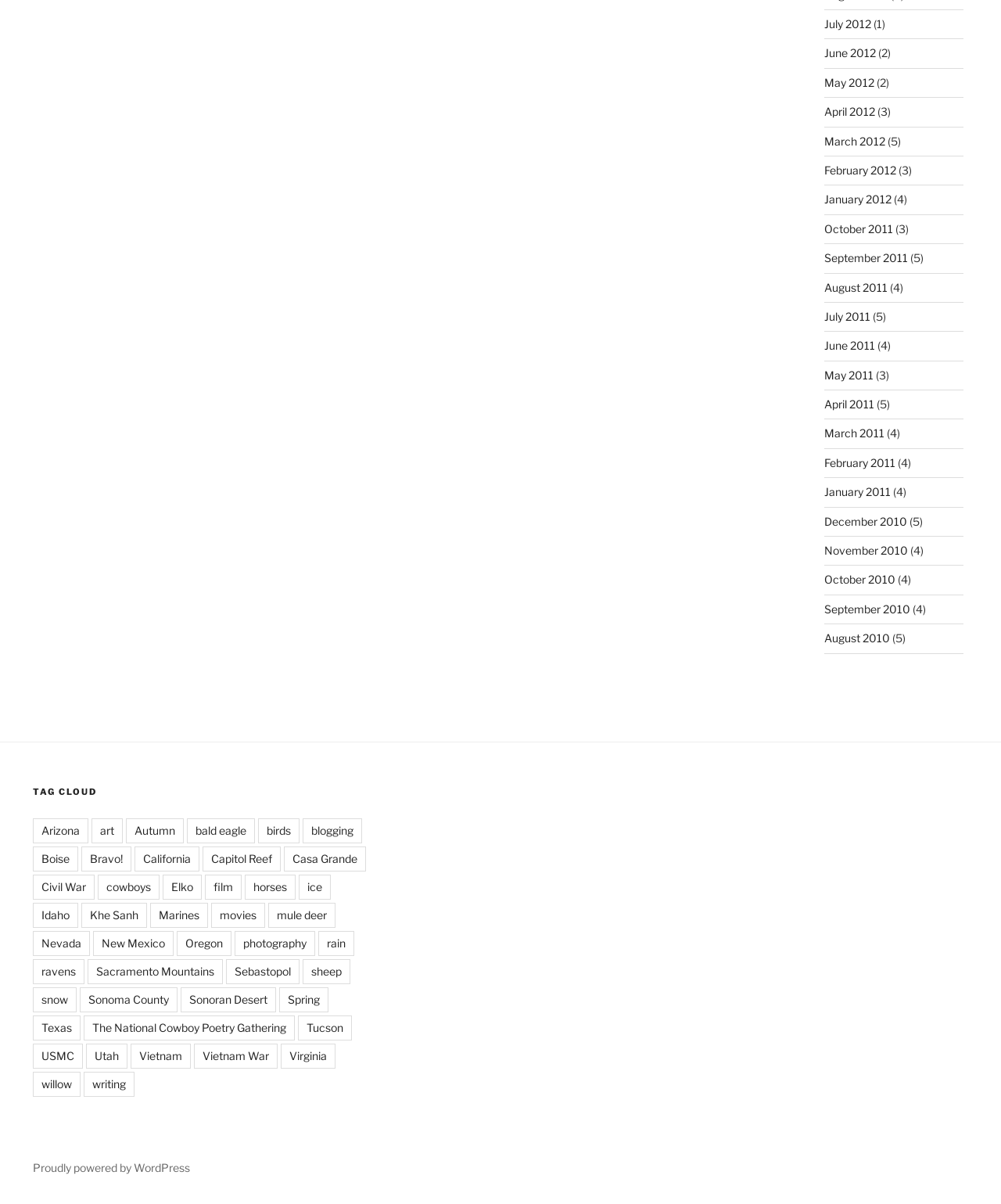Determine the bounding box coordinates of the clickable element to achieve the following action: 'Explore Arizona'. Provide the coordinates as four float values between 0 and 1, formatted as [left, top, right, bottom].

[0.033, 0.68, 0.088, 0.7]